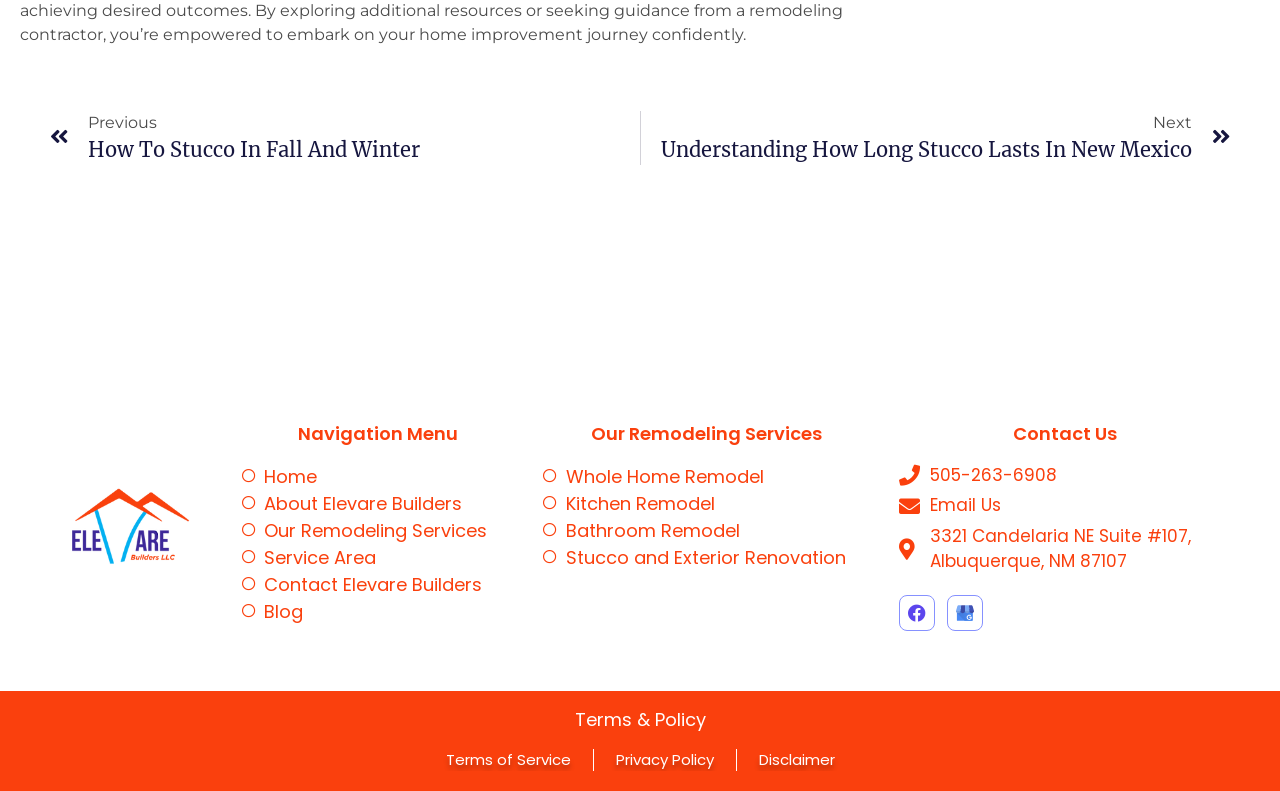Determine the bounding box coordinates in the format (top-left x, top-left y, bottom-right x, bottom-right y). Ensure all values are floating point numbers between 0 and 1. Identify the bounding box of the UI element described by: name="submit" value="Laisser un commentaire"

None